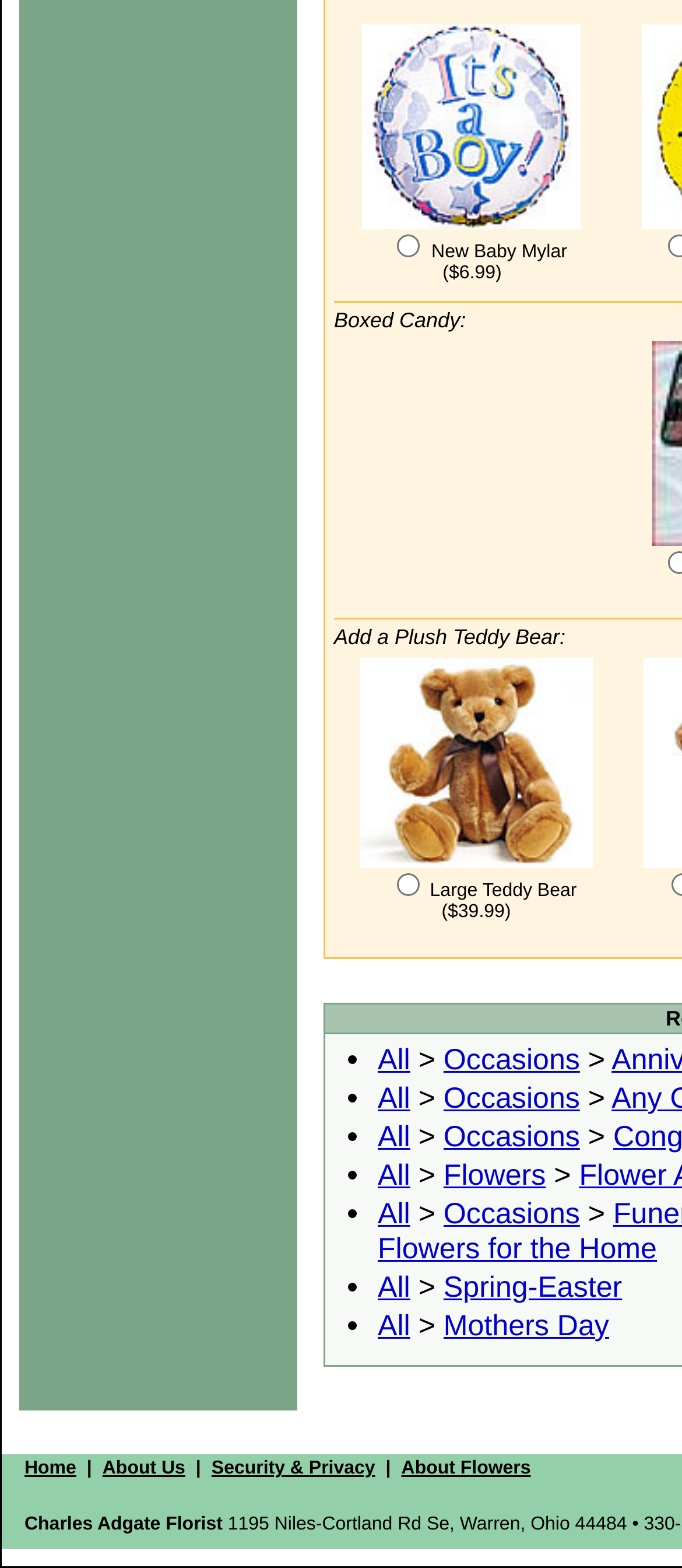Locate the bounding box of the UI element described in the following text: "All".

[0.554, 0.739, 0.601, 0.76]